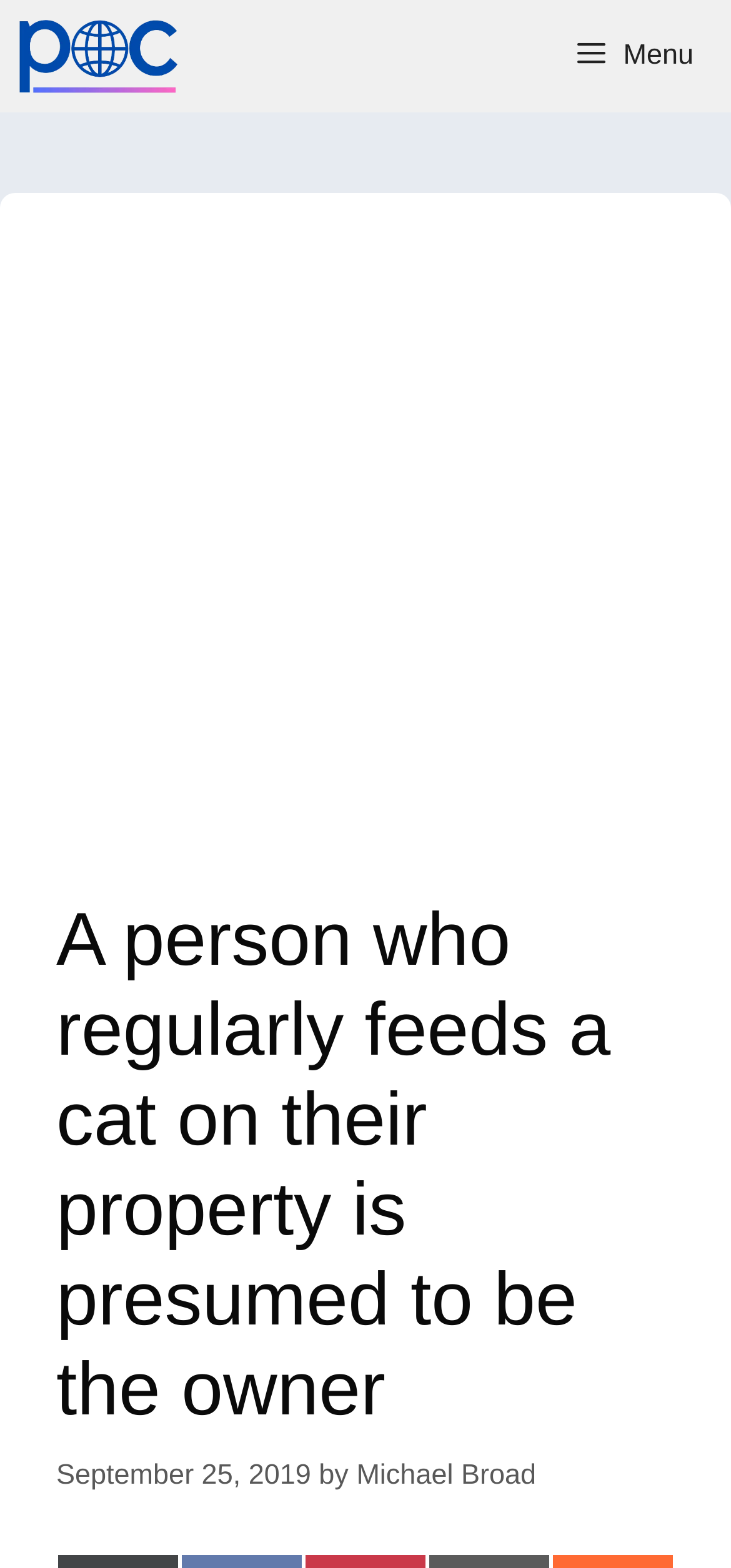Use a single word or phrase to answer the question:
What is the context of the article?

Property ownership